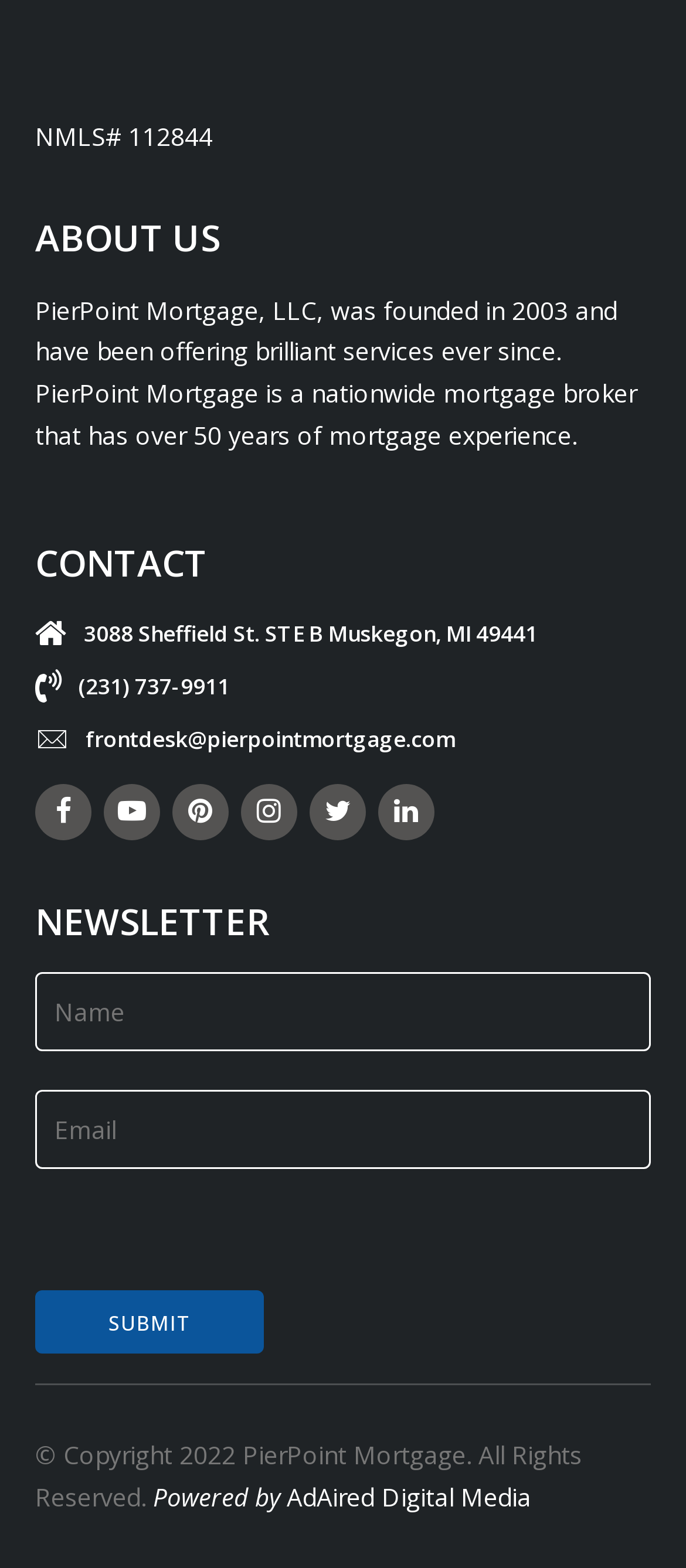Determine the bounding box coordinates of the section to be clicked to follow the instruction: "Click on the ABOUT US link". The coordinates should be given as four float numbers between 0 and 1, formatted as [left, top, right, bottom].

[0.051, 0.136, 0.949, 0.169]